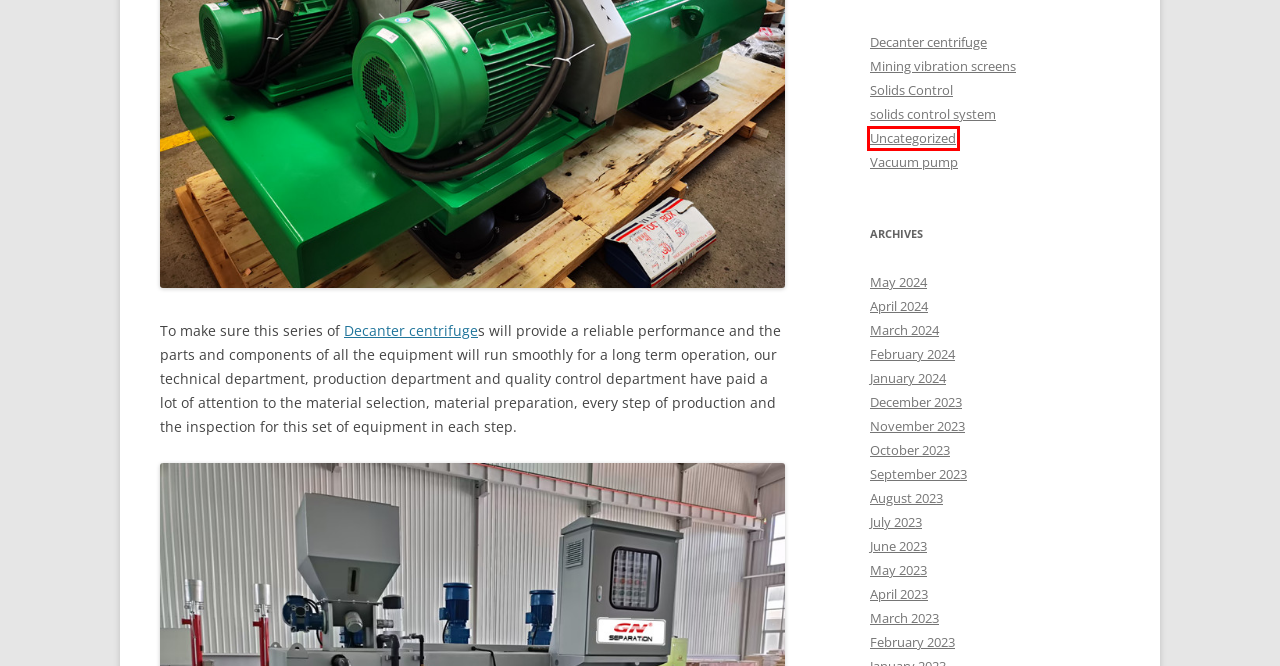Examine the screenshot of the webpage, which includes a red bounding box around an element. Choose the best matching webpage description for the page that will be displayed after clicking the element inside the red bounding box. Here are the candidates:
A. Uncategorized | Decanter Centrifuge
B. October | 2023 | Decanter Centrifuge
C. March | 2023 | Decanter Centrifuge
D. November | 2023 | Decanter Centrifuge
E. July | 2023 | Decanter Centrifuge
F. Decanter centrifuge | Decanter Centrifuge
G. June | 2023 | Decanter Centrifuge
H. April | 2024 | Decanter Centrifuge

A